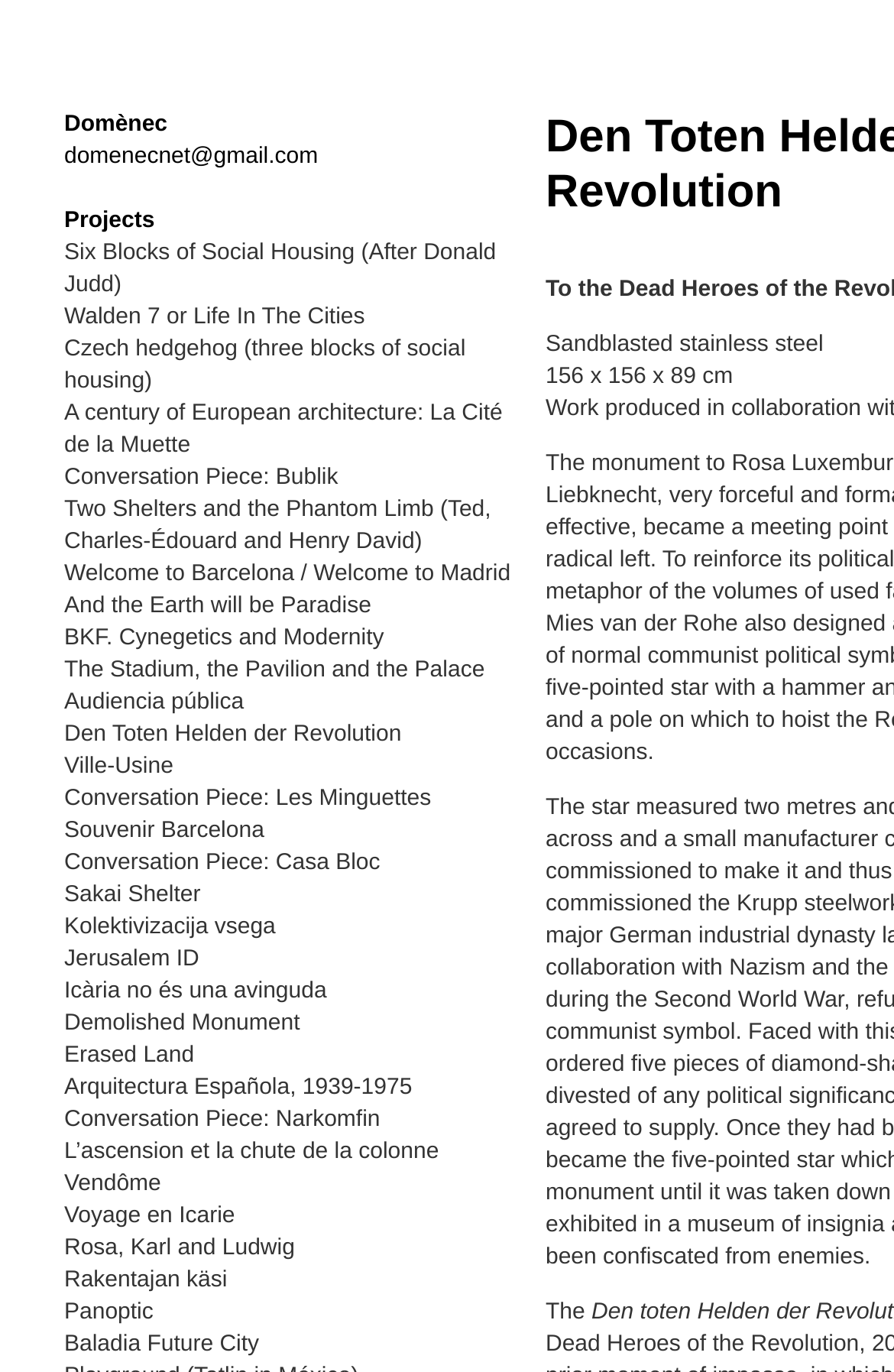Please locate the bounding box coordinates of the element that should be clicked to complete the given instruction: "Skip to main content".

None